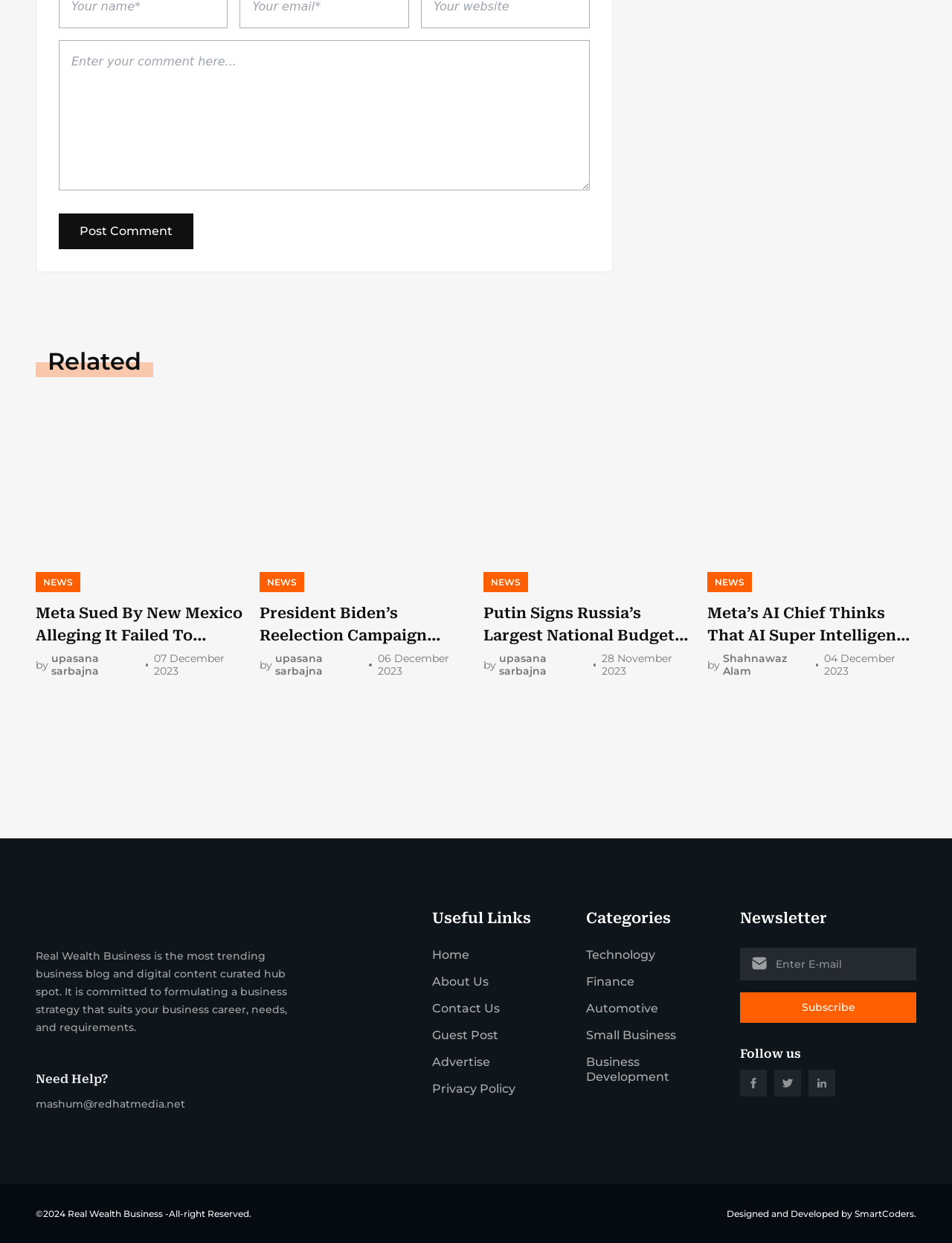Using floating point numbers between 0 and 1, provide the bounding box coordinates in the format (top-left x, top-left y, bottom-right x, bottom-right y). Locate the UI element described here: aria-label="social_link"

[0.778, 0.861, 0.806, 0.882]